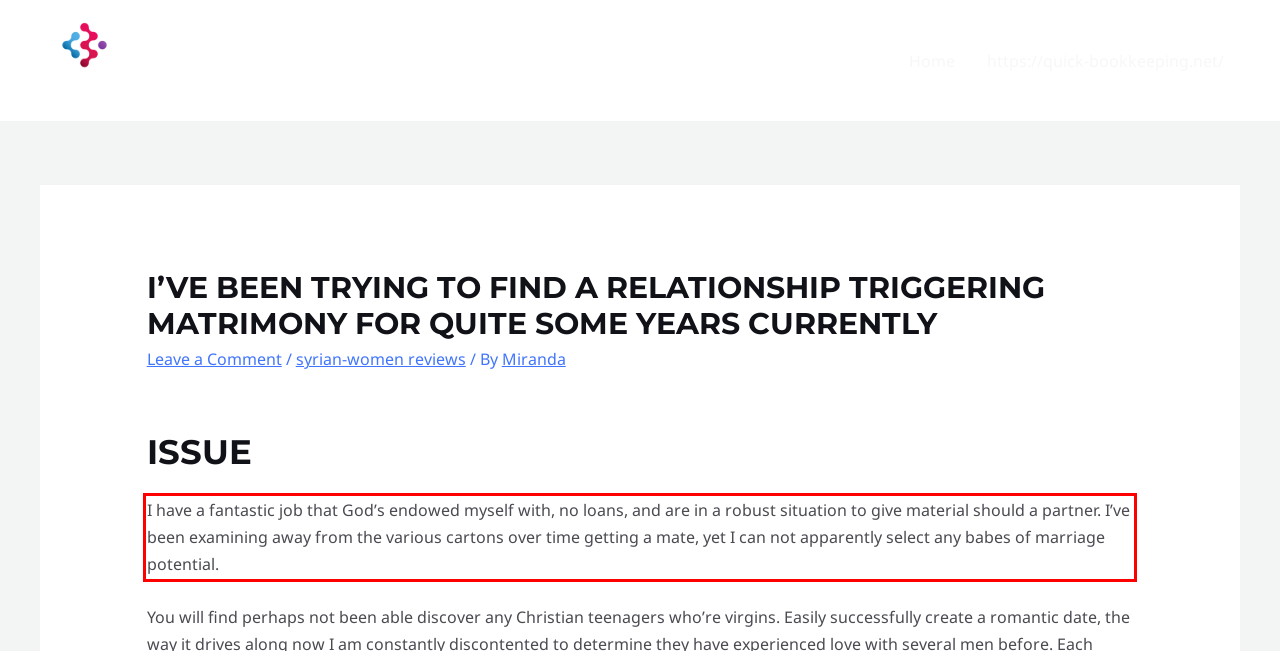Perform OCR on the text inside the red-bordered box in the provided screenshot and output the content.

I have a fantastic job that God’s endowed myself with, no loans, and are in a robust situation to give material should a partner. I’ve been examining away from the various cartons over time getting a mate, yet I can not apparently select any babes of marriage potential.